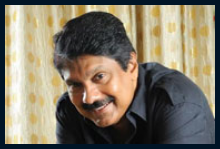Give a detailed explanation of what is happening in the image.

The image features G. Venugopal, a notable figure in the world of Indian music, particularly recognized for his contributions to Malayalam poetry and contemporary music. With a warm smile and an approachable demeanor, he embodies the essence of his artistic journey. Venugopal is celebrated for his lush and emotive renditions, combining traditional melodies with modern themes, such as his exploration of "Music with Meaning". His works, including volumes like "Kaavyaraagam" and "Kaavyageethigal", resonate deeply within the cultural landscape of Kerala.

In addition to his musical achievements, Venugopal is actively involved in charitable initiatives through "Sasneham G Venugopal", which he founded with support from his global fanbase. This initiative focuses on humanitarian efforts, particularly in art and education for children in need. As the Goodwill Ambassador for dyslexia awareness and the Vice Chairman of the "Swasthi Foundation", he exemplifies a commitment to social causes and community welfare. His unique voice has also brought life to devotional songs, showcasing his unmatched creativity and musical blessings.